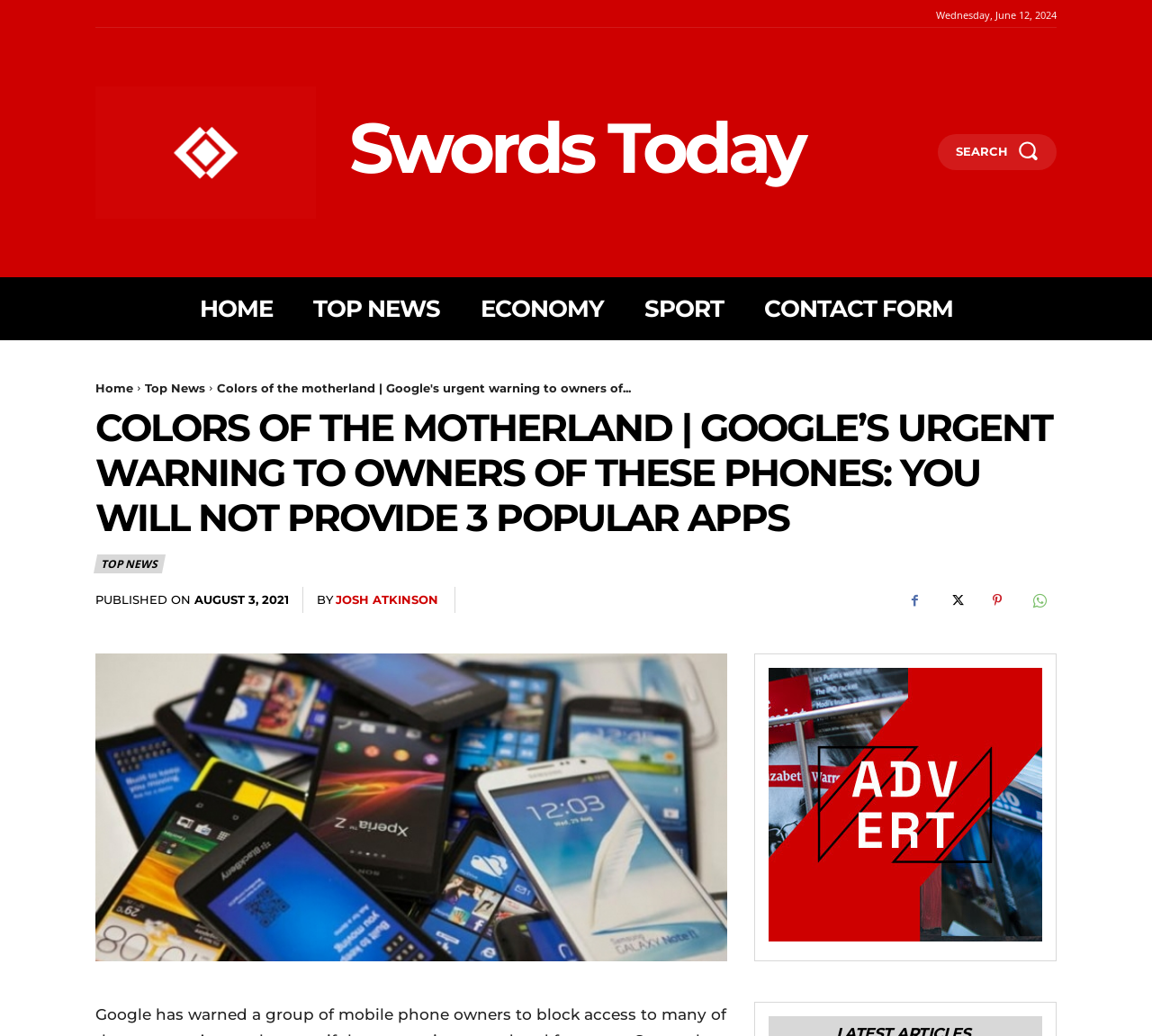How many social media links are present?
Look at the screenshot and respond with one word or a short phrase.

4